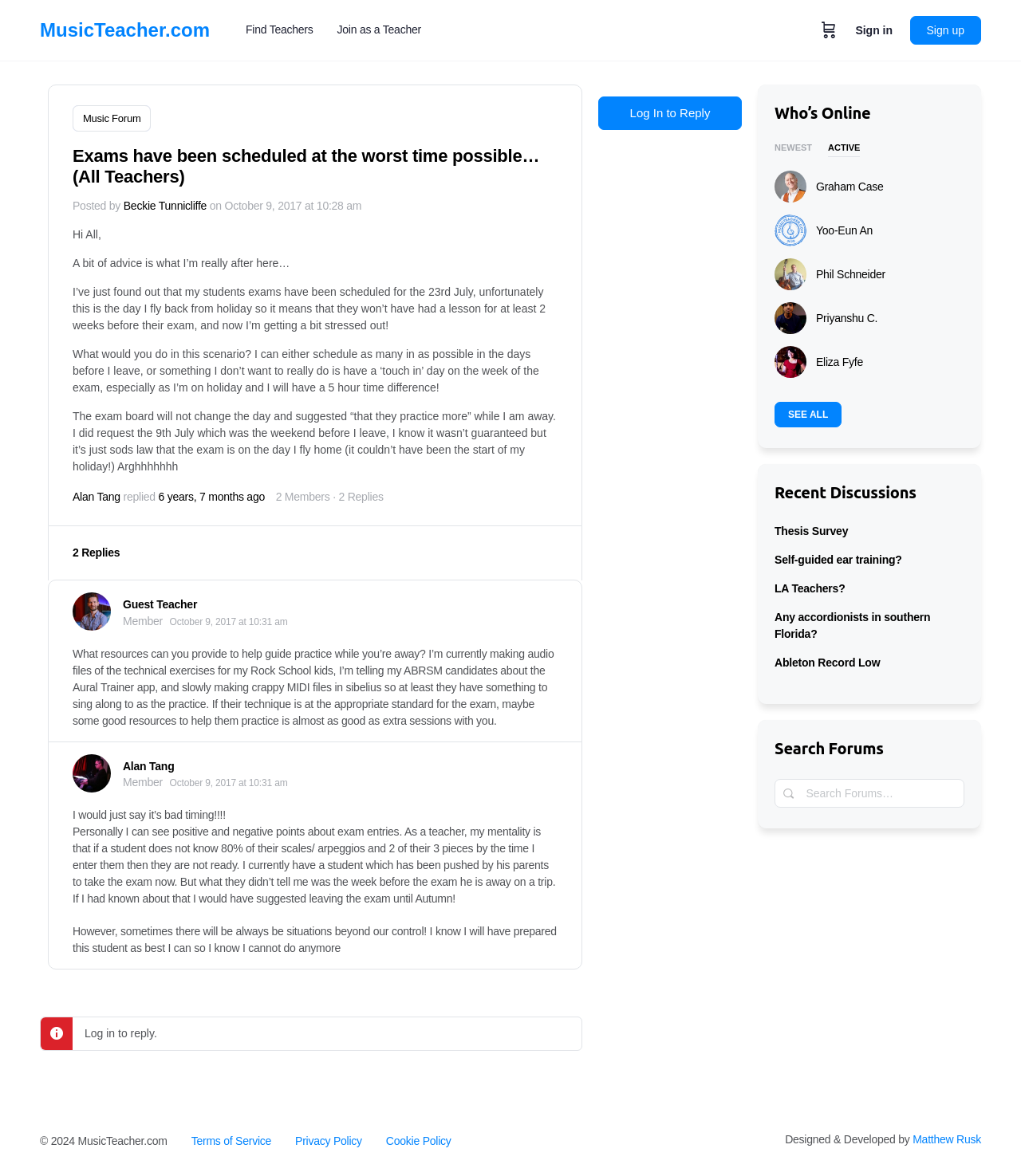What is the topic of the latest discussion?
Give a one-word or short-phrase answer derived from the screenshot.

Exams have been scheduled